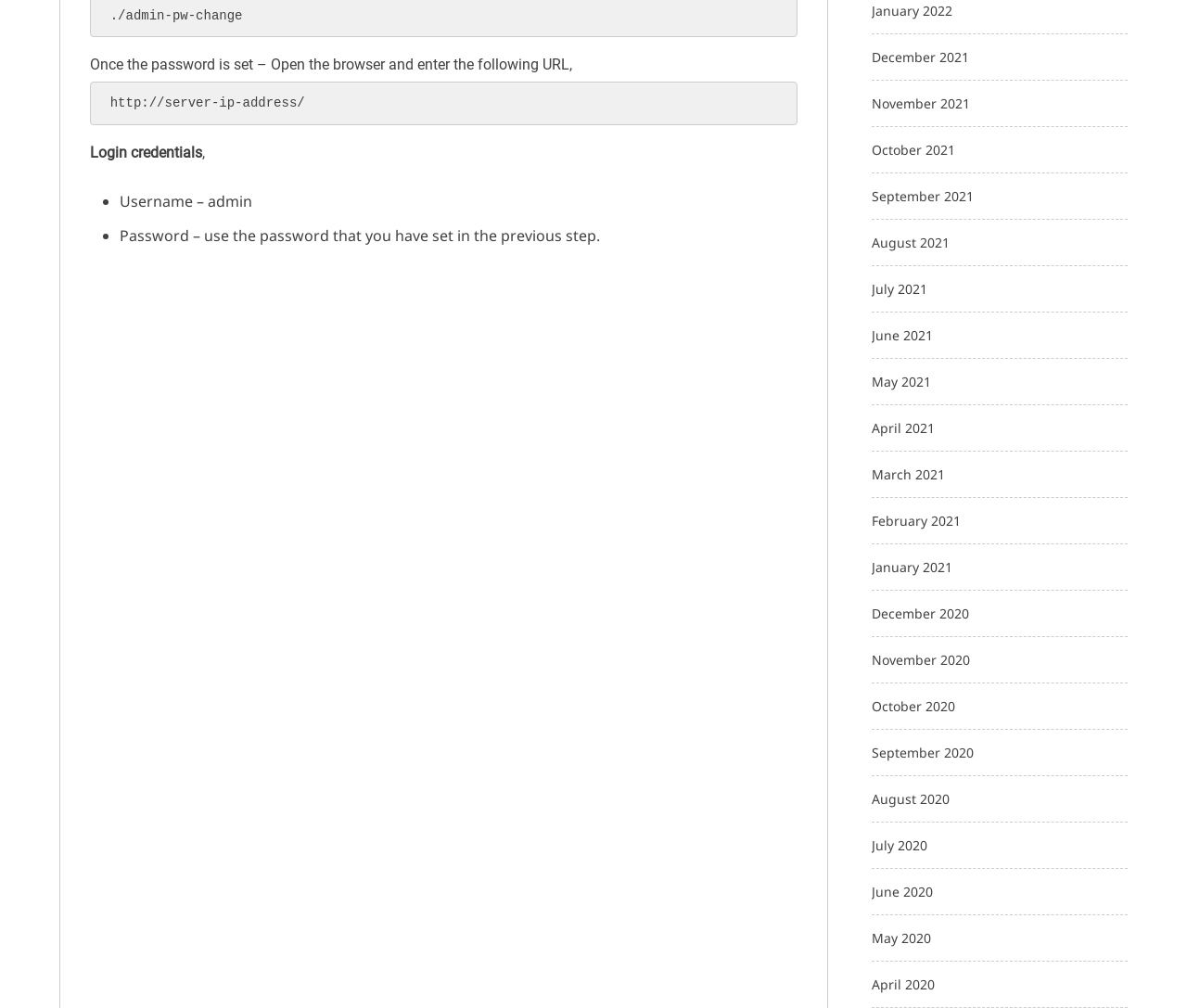Could you specify the bounding box coordinates for the clickable section to complete the following instruction: "view login credentials"?

[0.076, 0.142, 0.17, 0.16]